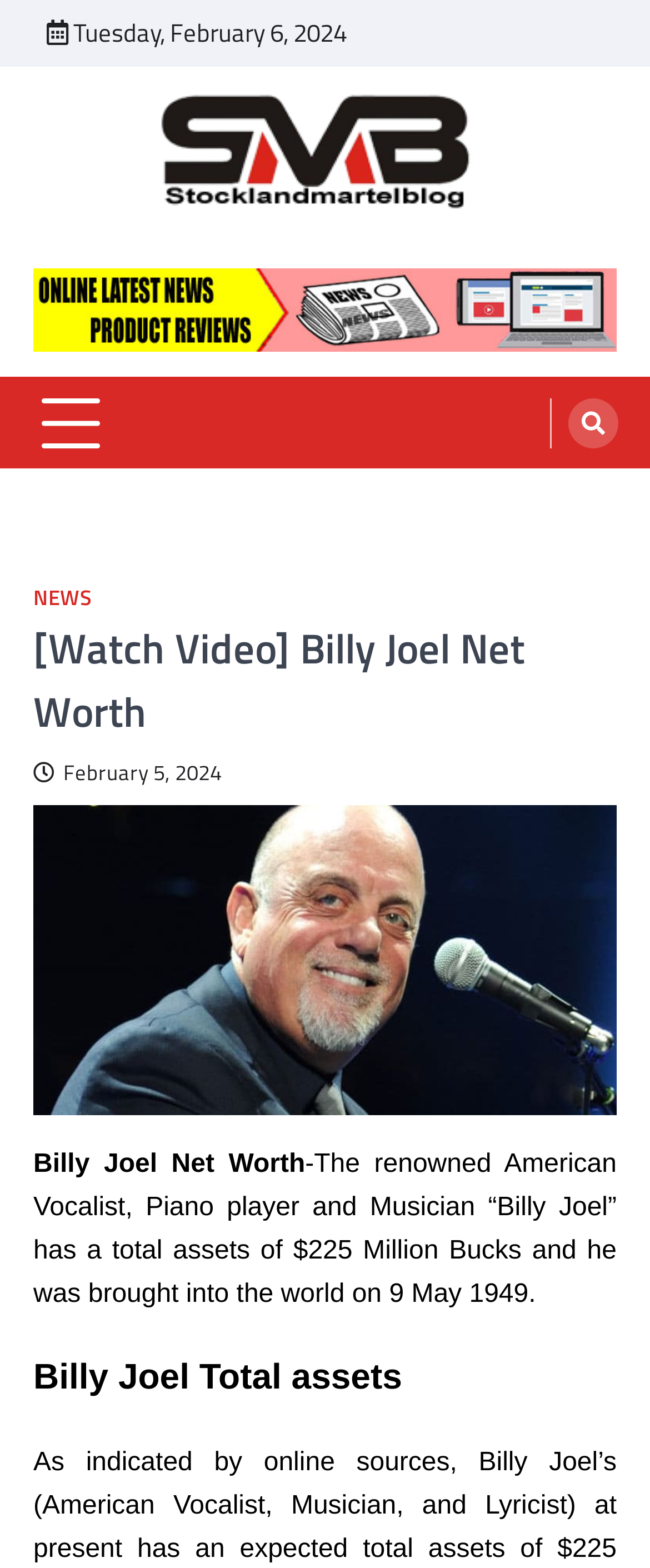Please provide the bounding box coordinates for the UI element as described: "News". The coordinates must be four floats between 0 and 1, represented as [left, top, right, bottom].

[0.051, 0.373, 0.141, 0.389]